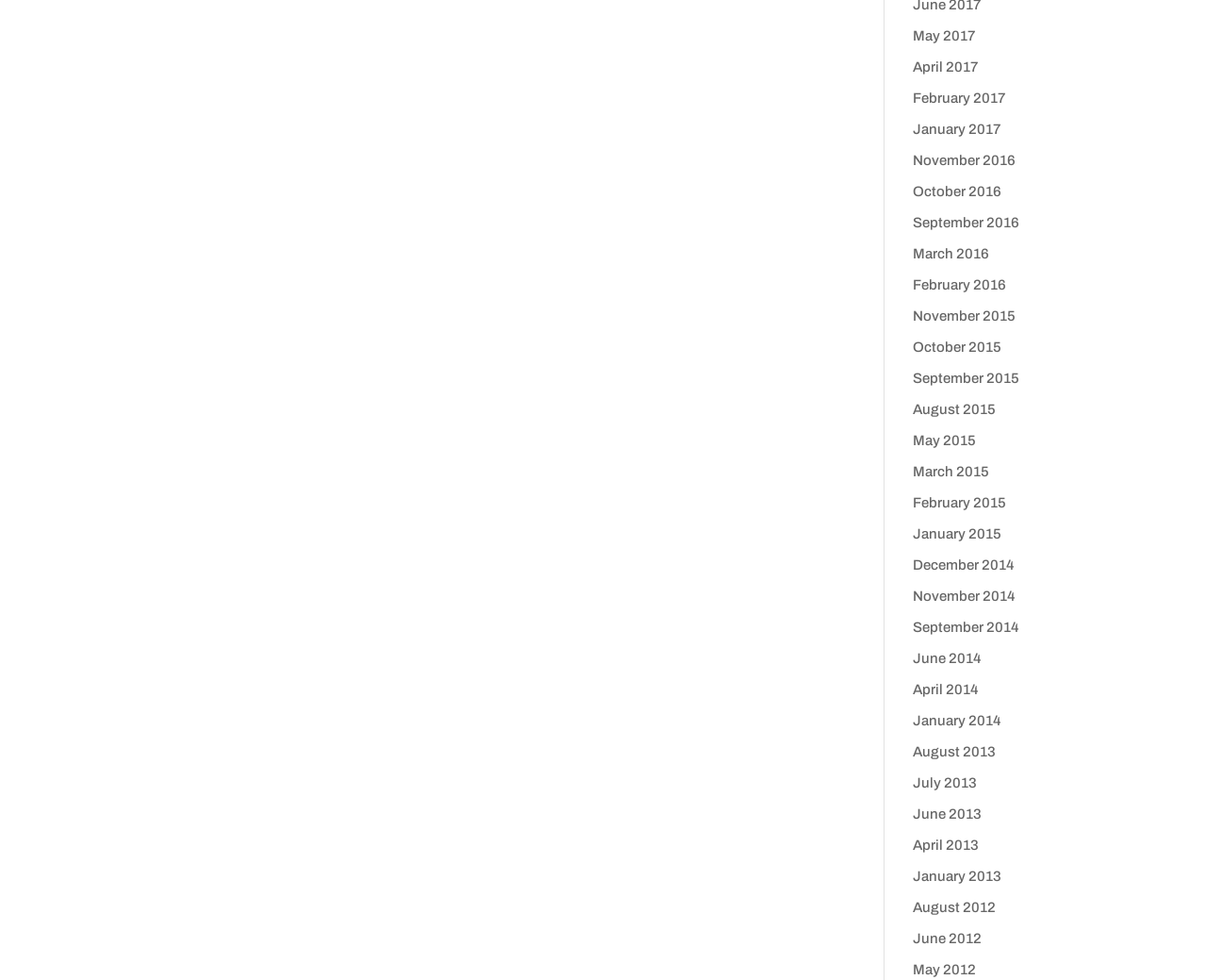Locate the bounding box coordinates of the element to click to perform the following action: 'view May 2012'. The coordinates should be given as four float values between 0 and 1, in the form of [left, top, right, bottom].

[0.756, 0.982, 0.809, 0.997]